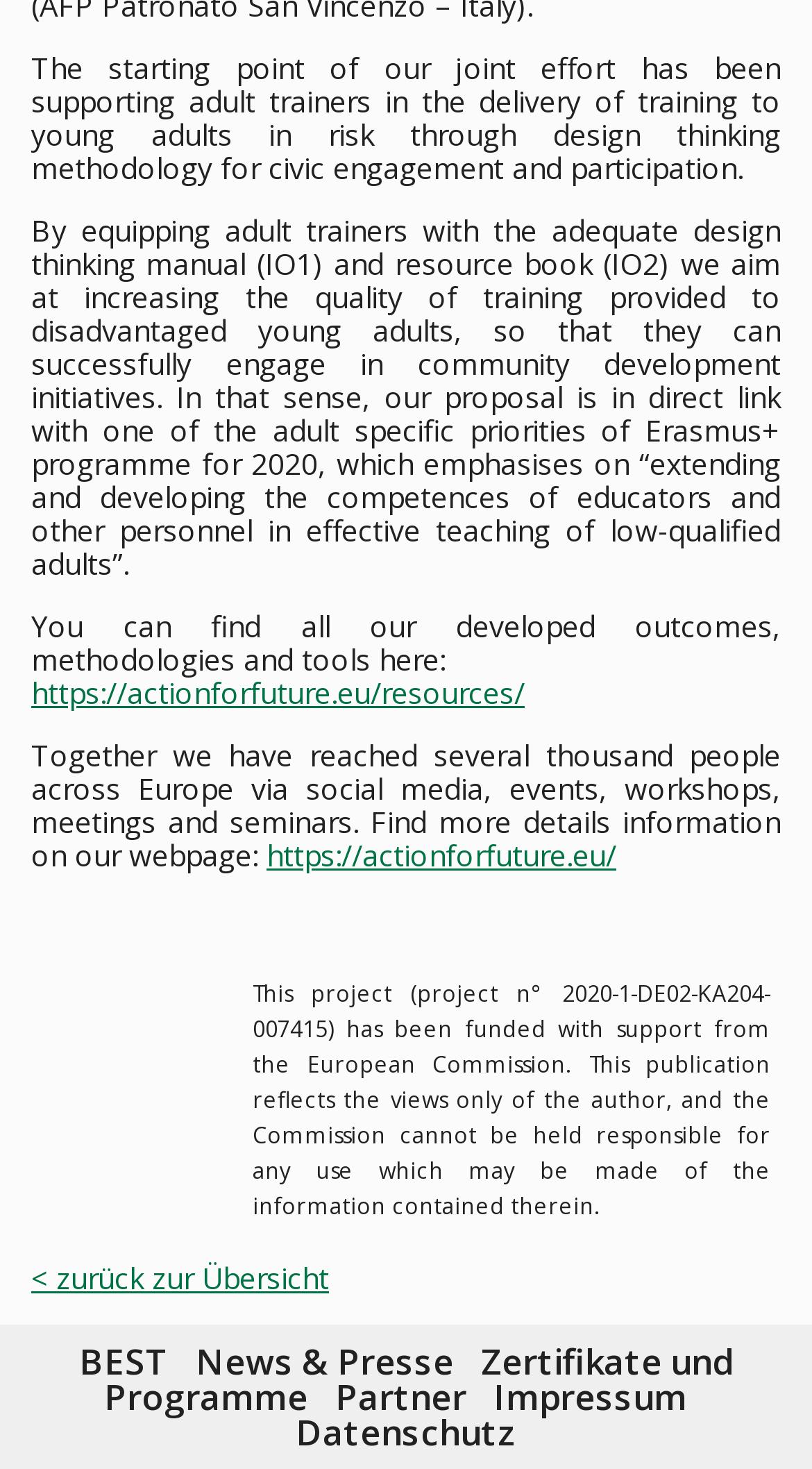Please identify the bounding box coordinates for the region that you need to click to follow this instruction: "go back to overview".

[0.038, 0.856, 0.405, 0.883]